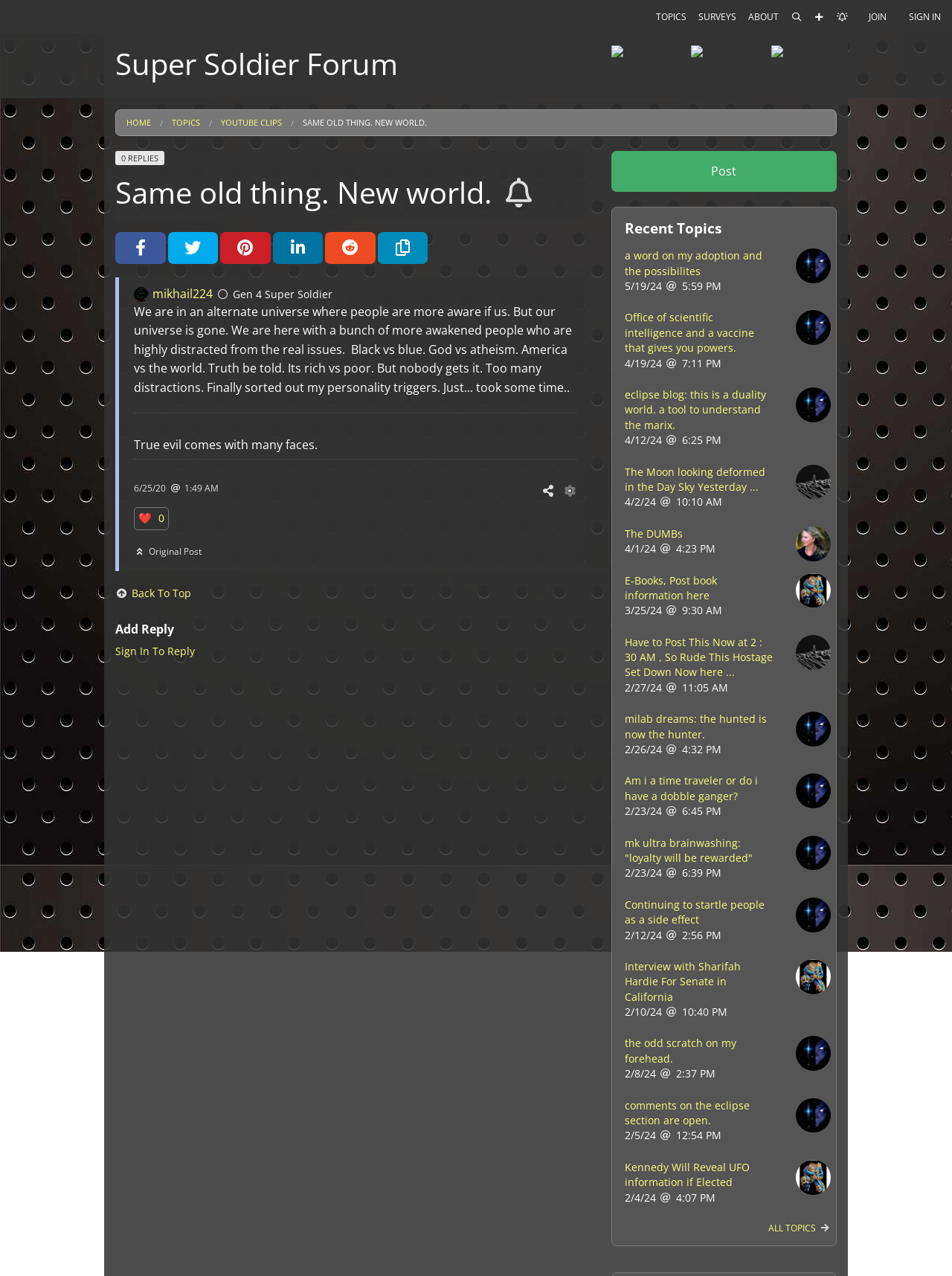What is the name of the forum?
Please ensure your answer is as detailed and informative as possible.

The name of the forum can be found in the header section of the webpage, where it is written as 'Super Soldier Forum'.